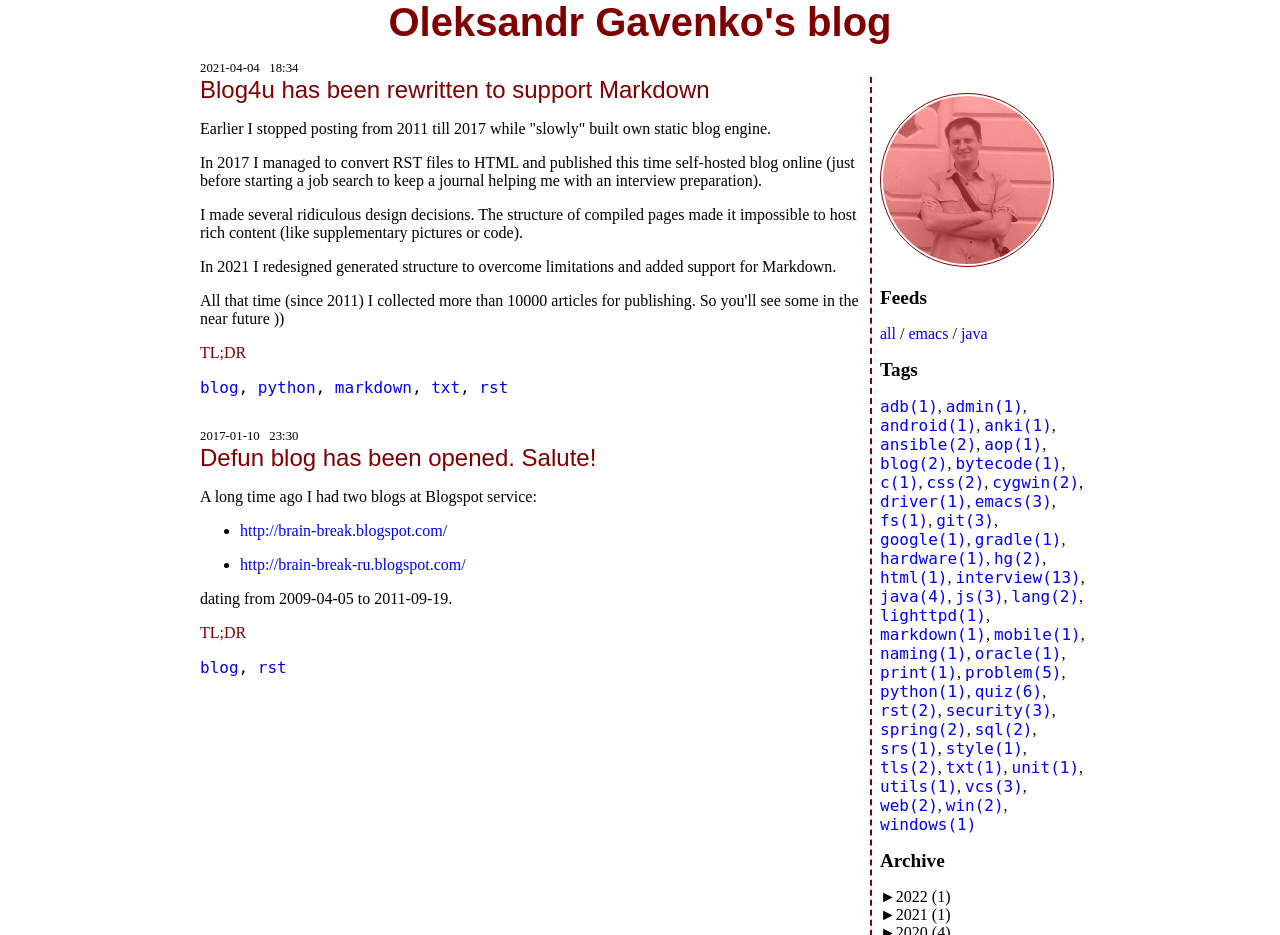Analyze the image and answer the question with as much detail as possible: 
What is the format of the blog posts?

I found the format of the blog posts by looking at the link element with the content 'markdown' which is located in the first blog post, indicating that the blog posts are in Markdown format.